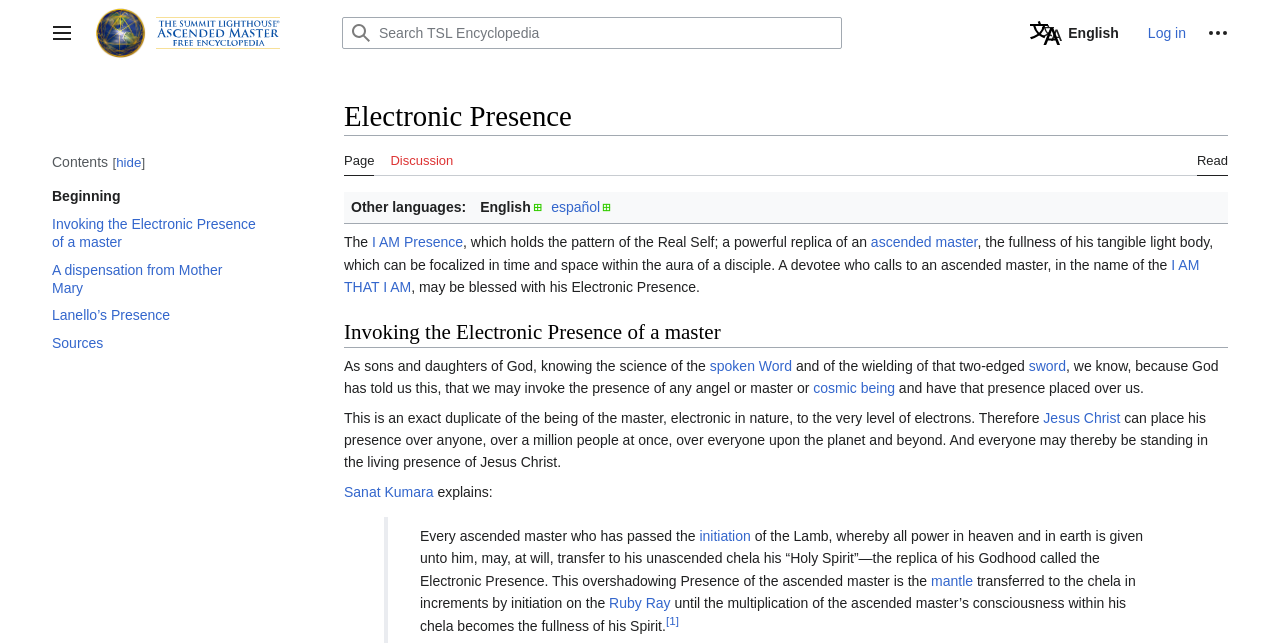Could you specify the bounding box coordinates for the clickable section to complete the following instruction: "Invoke the Electronic Presence of a master"?

[0.269, 0.497, 0.959, 0.541]